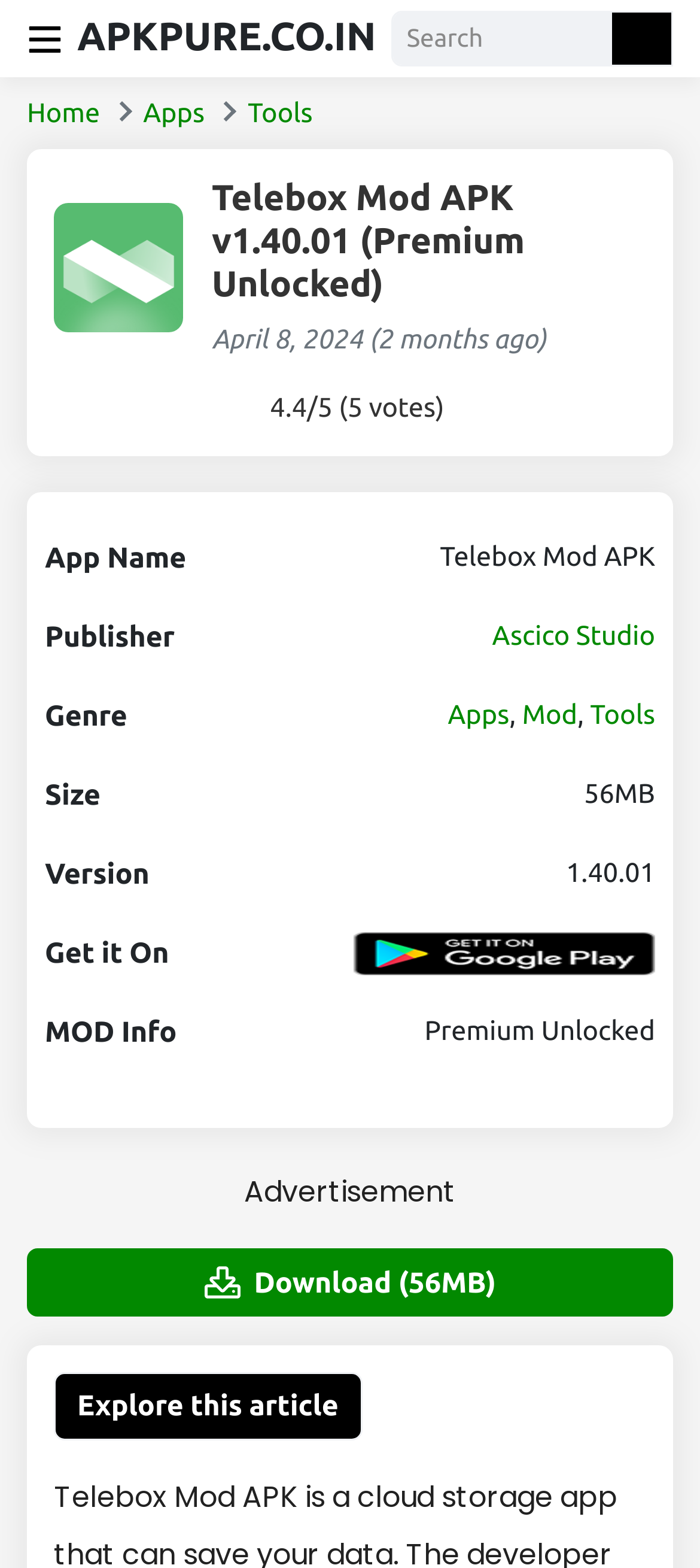Please determine the bounding box coordinates of the section I need to click to accomplish this instruction: "Download the Telebox Mod APK".

[0.038, 0.796, 0.962, 0.84]